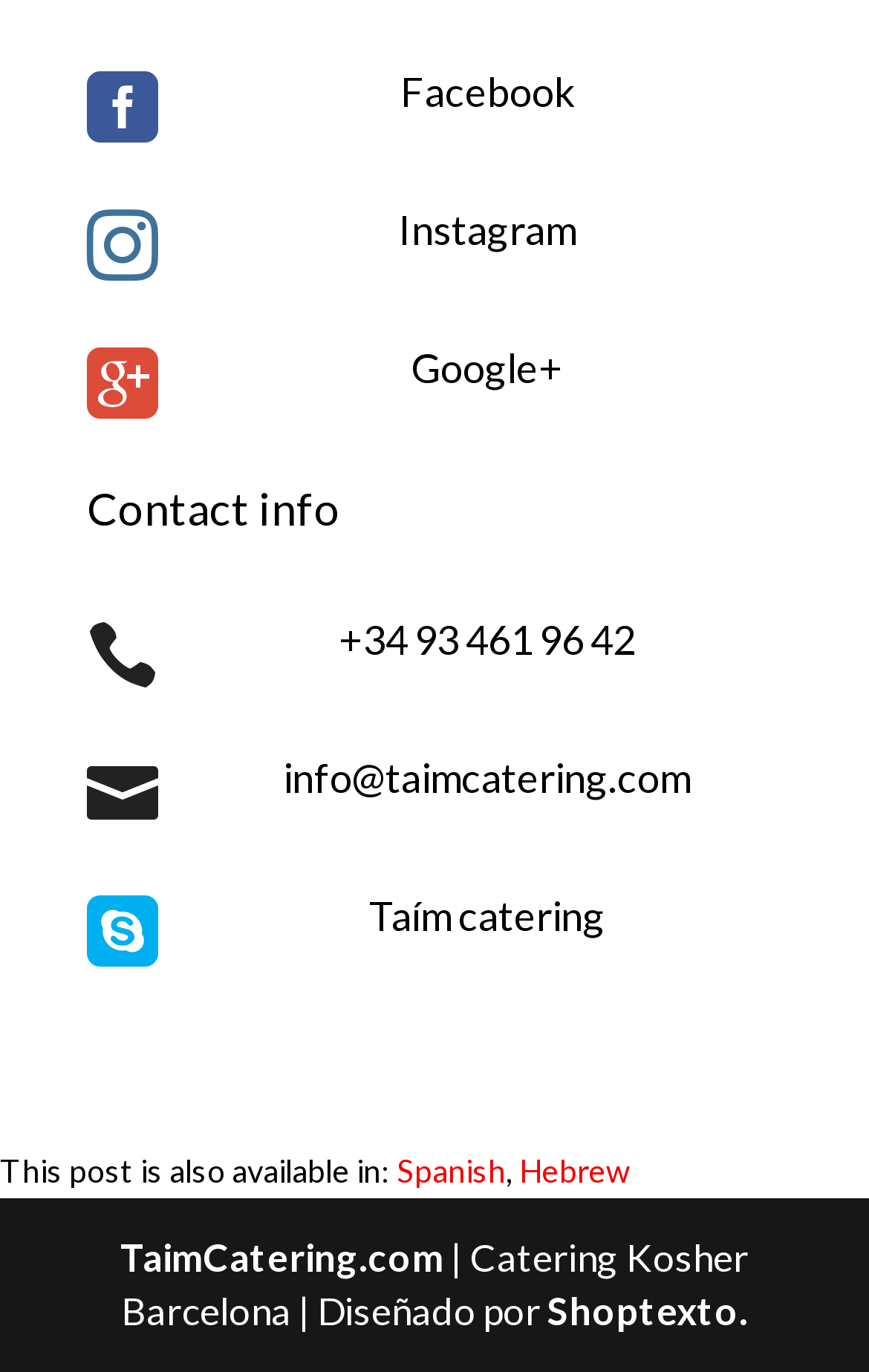Find the bounding box coordinates of the element I should click to carry out the following instruction: "Send email to info@taimcatering.com".

[0.221, 0.552, 0.9, 0.598]